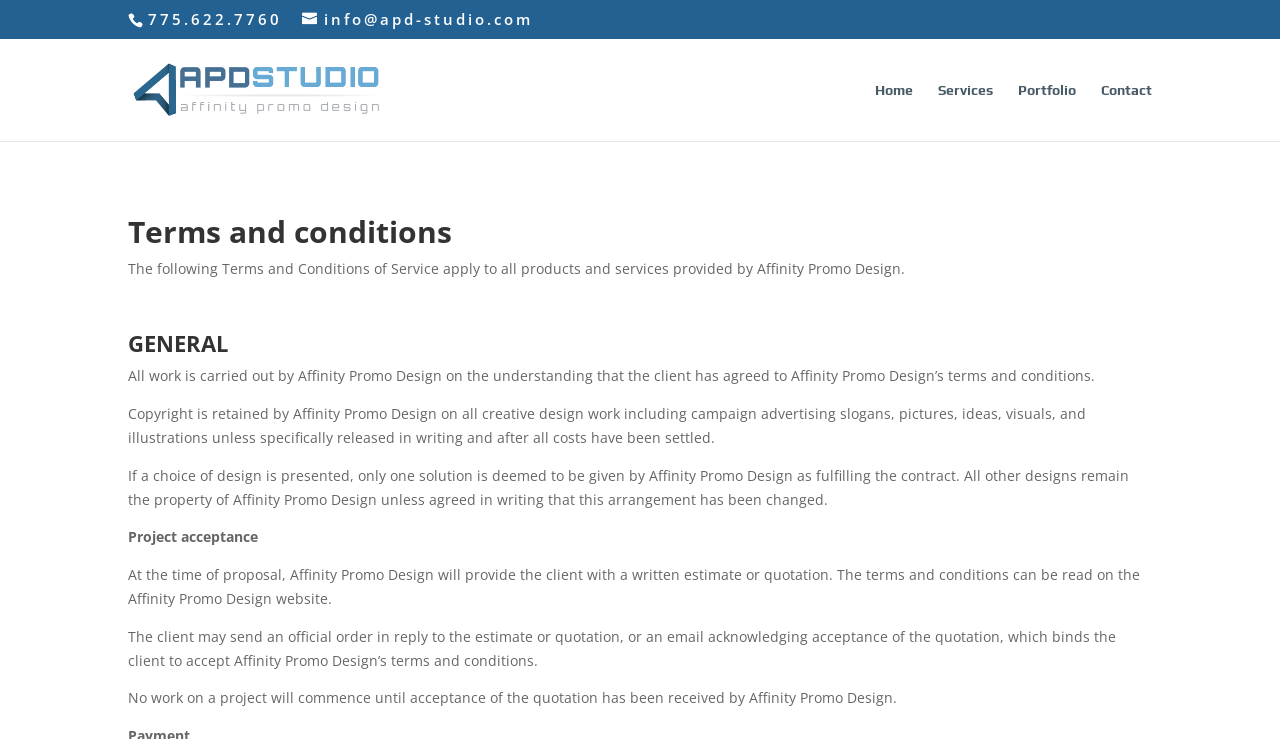Observe the image and answer the following question in detail: What is the phone number of APD Studio?

I found the phone number by looking at the top section of the webpage, where I saw a static text element with the phone number '775.622.7760'.